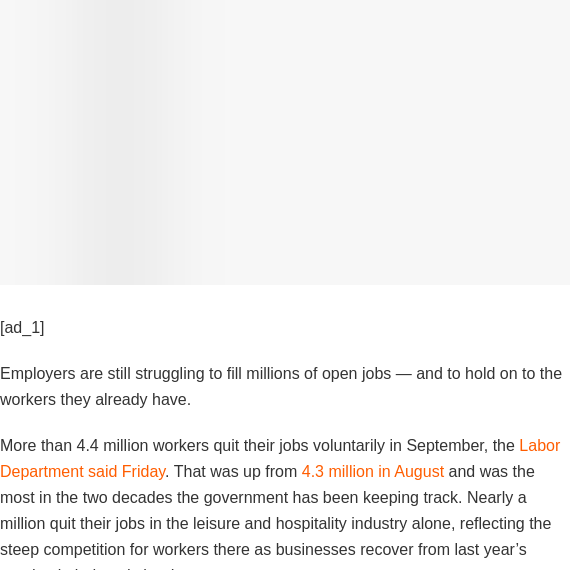What is the increase in resignations from August to September?
Look at the screenshot and respond with a single word or phrase.

0.1 million